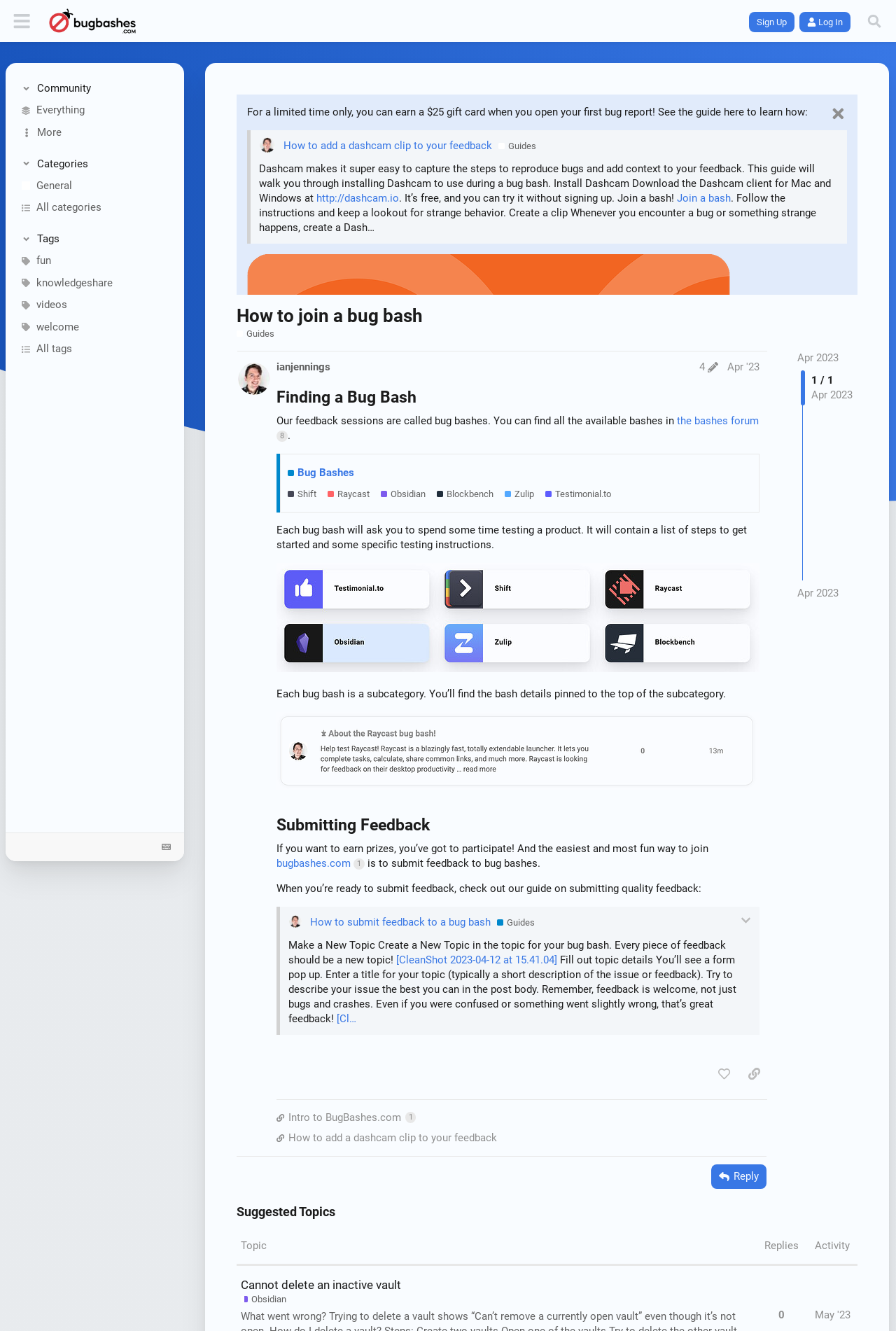Create a detailed narrative describing the layout and content of the webpage.

The webpage is about "How to join a bug bash" and provides guides and resources for participating in bug bashes. At the top, there is a header section with a button to hide the sidebar, a link to "BugBashes", and buttons to sign up and log in. On the top right, there is a search button and a community button with a dropdown menu.

Below the header, there are several sections and links. On the left side, there is a sidebar with links to "Everything", "More", "Categories", "Tags", and "General", each with an accompanying image. On the right side, there is a section with a promotional message about earning a $25 gift card for opening a first bug report, followed by links to guides and resources.

The main content area has a heading "How to join a bug bash" and provides step-by-step instructions on how to participate in bug bashes, including installing Dashcam, joining a bash, and creating a clip. There are also links to related guides and resources, including an image and a blockquote with additional information.

Further down, there is a section with a heading "Finding a Bug Bash" and provides information on how to find available bug bashes in the bashes forum. There are also links to related resources and a section with headings and links to various bug bash topics.

At the bottom, there is a section with a post from a user "ianjennings" with a heading, edit history, and links to related resources.